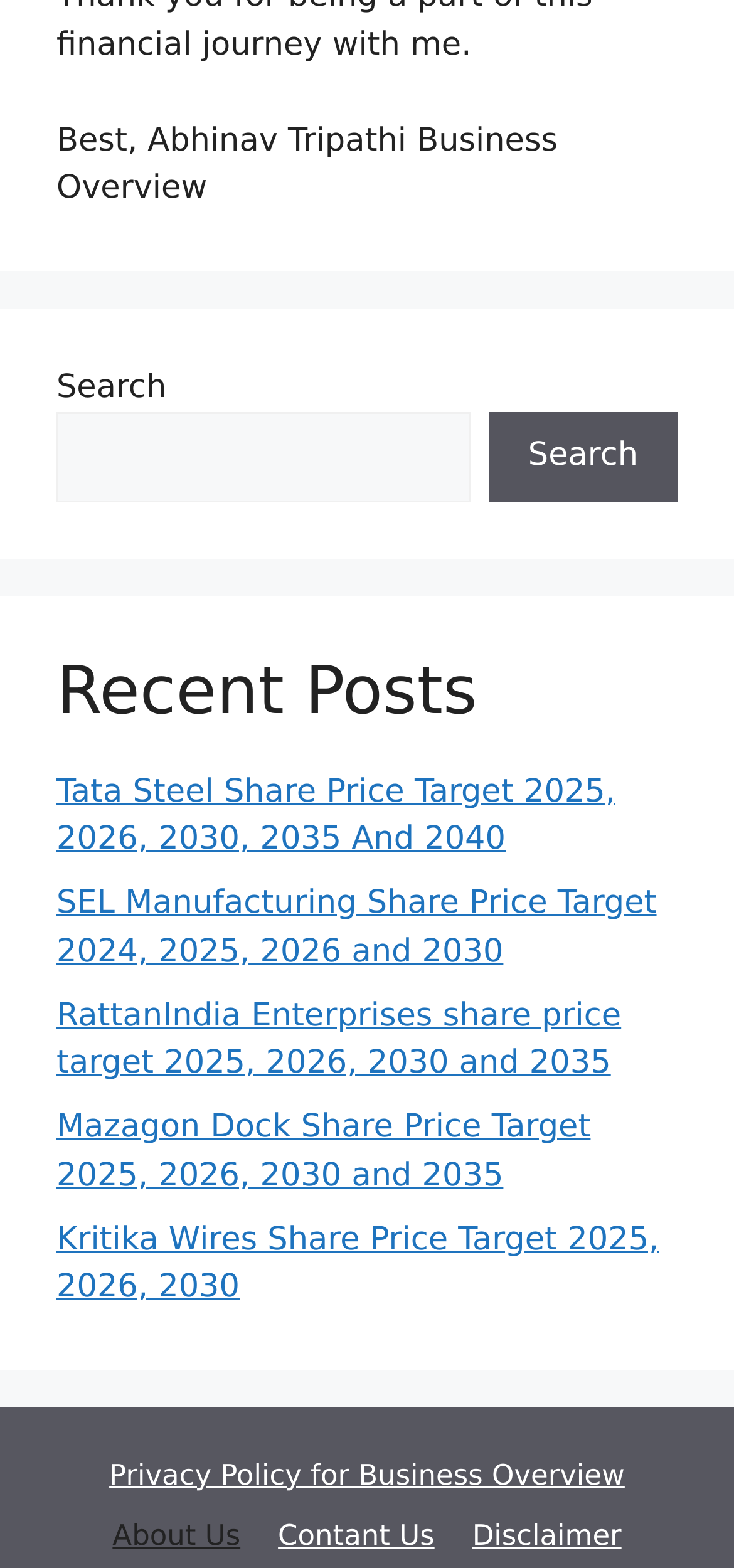Locate the bounding box coordinates of the element I should click to achieve the following instruction: "Read about SEL Manufacturing Share Price Target".

[0.077, 0.564, 0.894, 0.619]